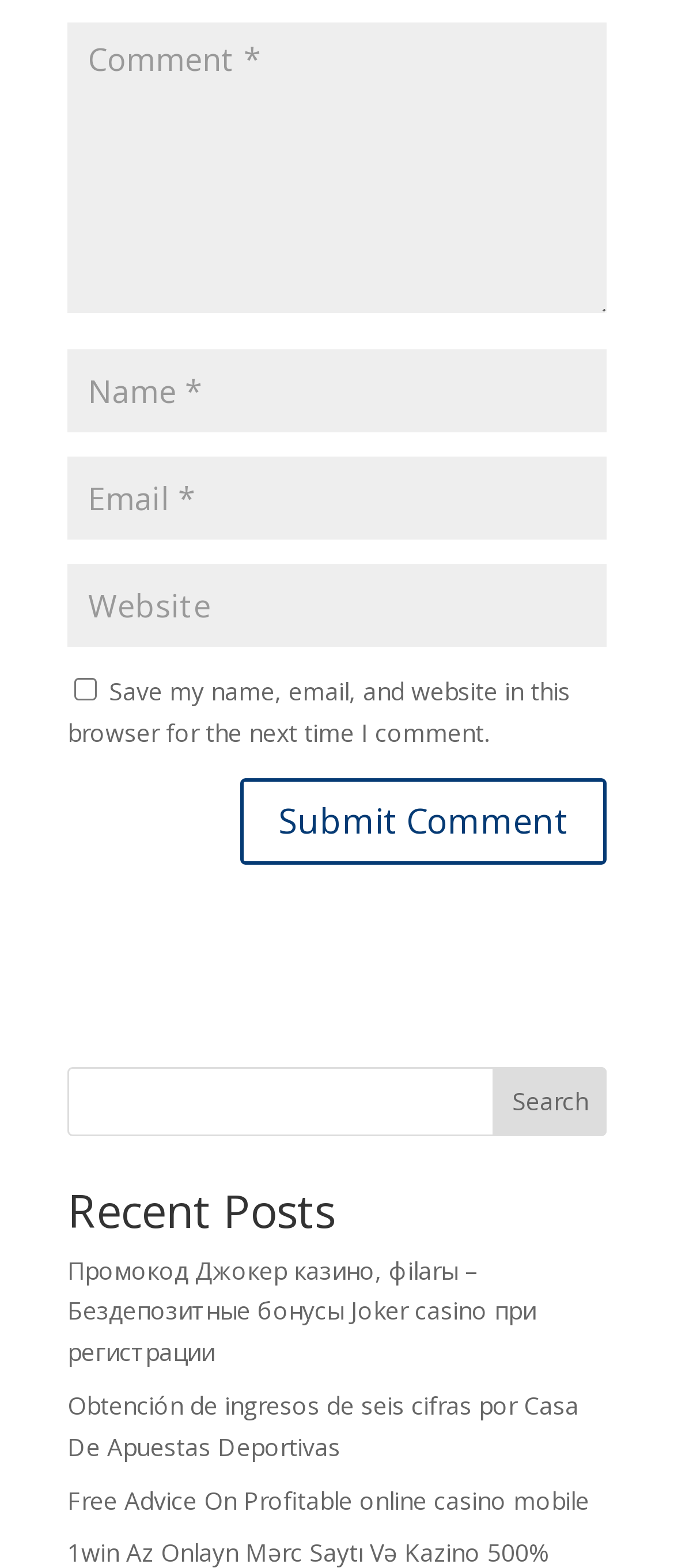Provide your answer in a single word or phrase: 
How many textboxes are there?

4